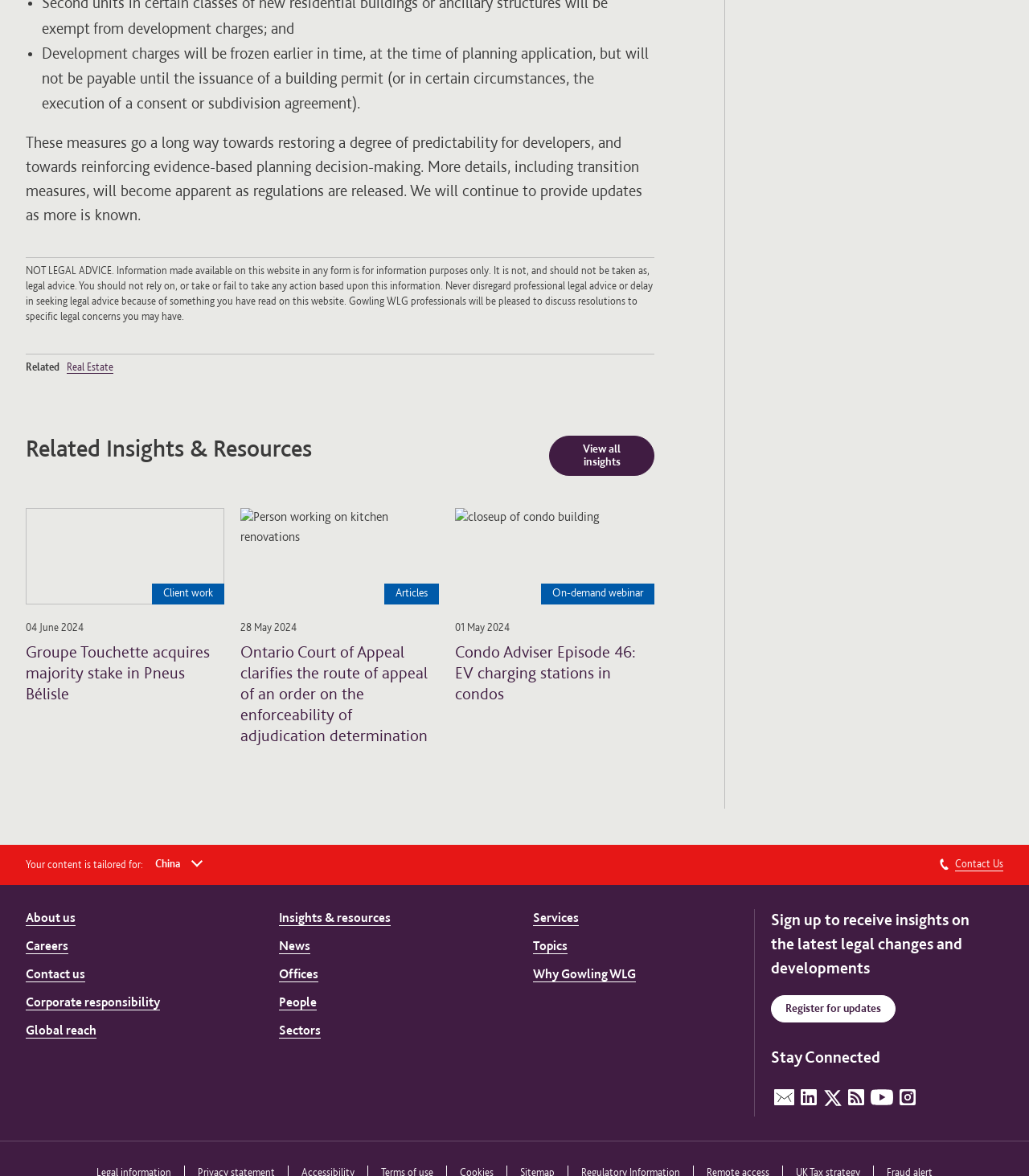Examine the image and give a thorough answer to the following question:
How can users stay connected with Gowling WLG?

The website has a 'Stay Connected' section, which provides links to Gowling WLG's social media profiles, including LinkedIn, X, YouTube, and Instagram. Additionally, users can register for email updates to stay informed about the latest legal changes and developments.